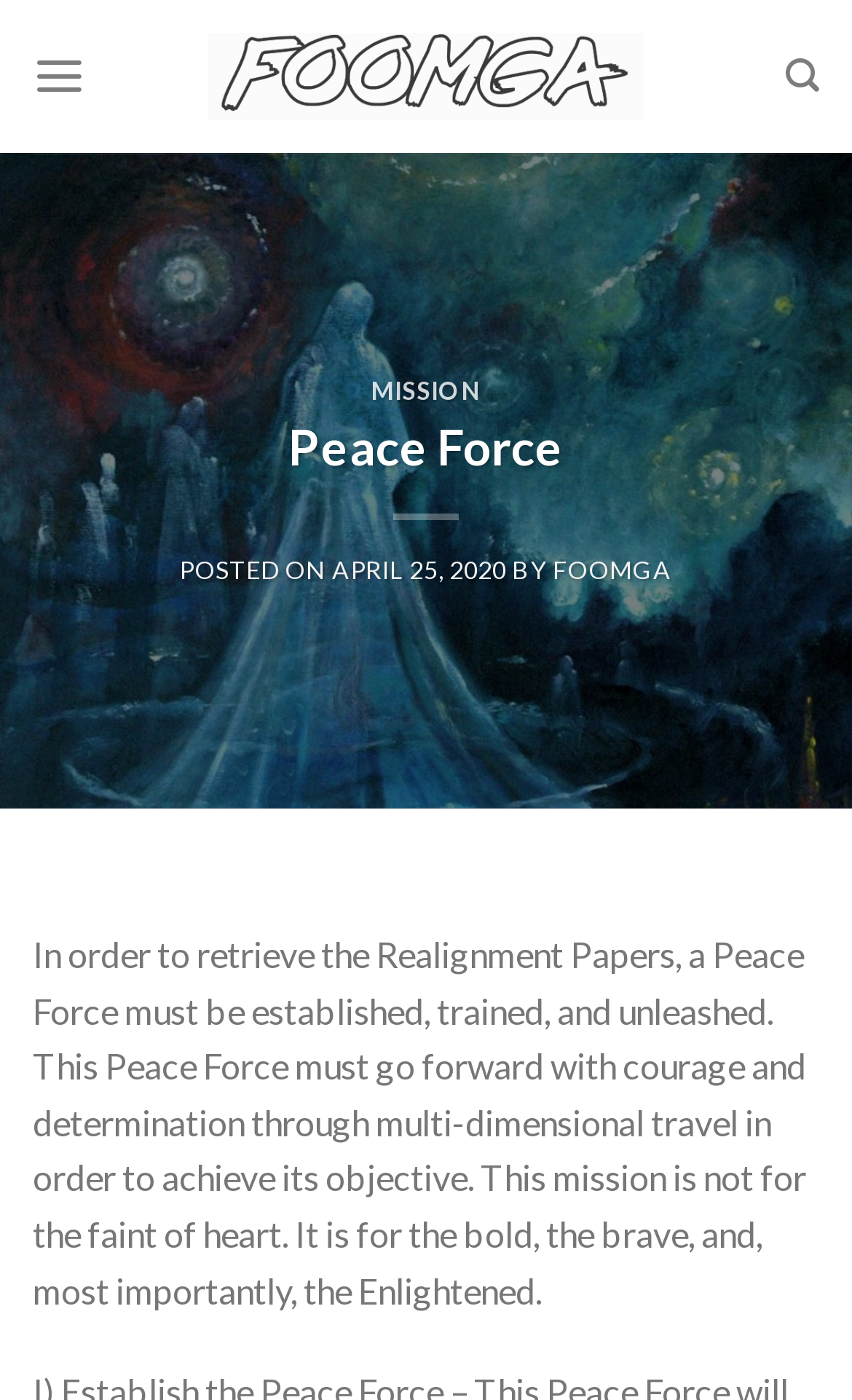What is the text on the top-left link?
Please provide a single word or phrase based on the screenshot.

Foomga